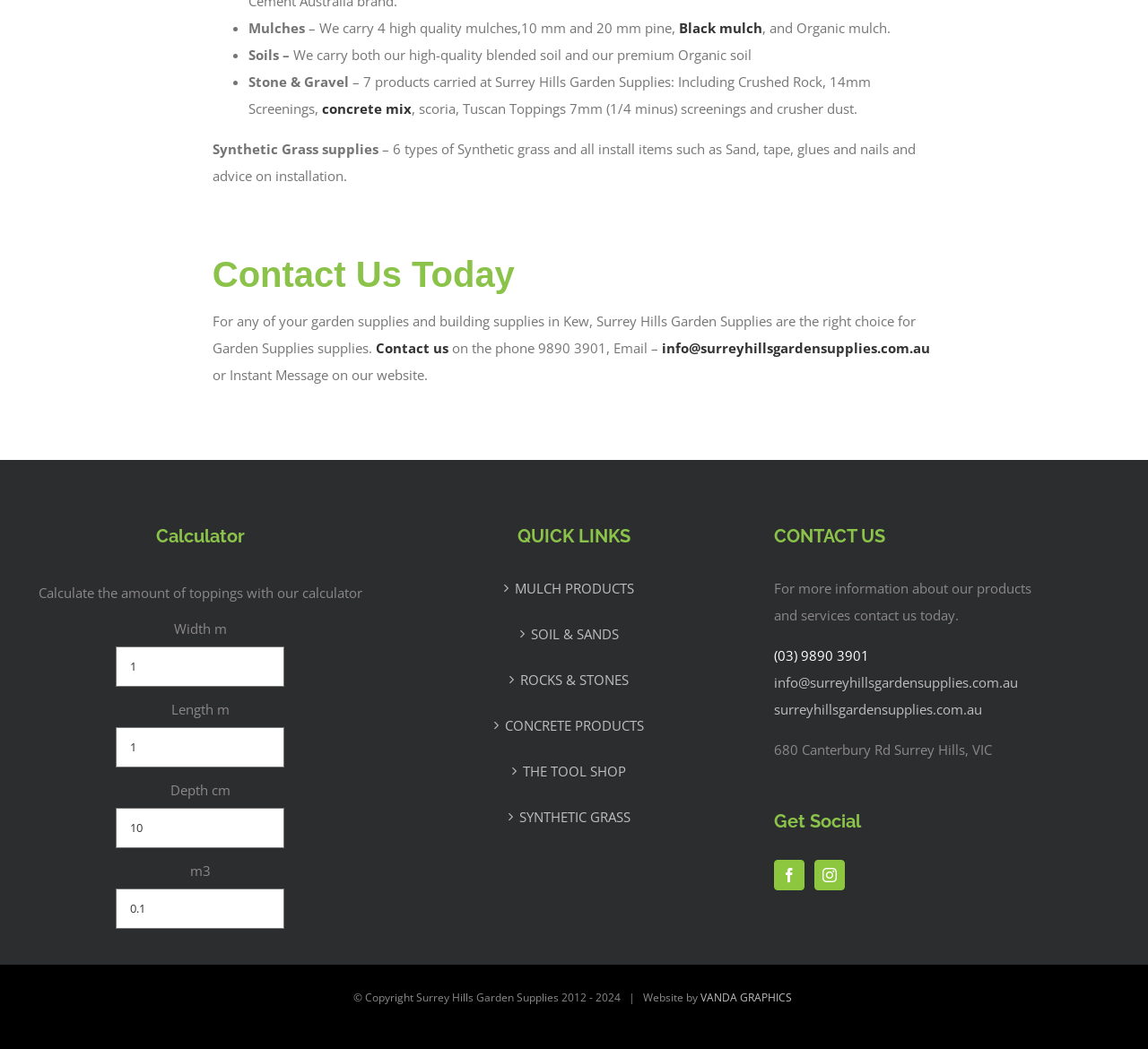Show the bounding box coordinates for the HTML element as described: "Contact us".

[0.327, 0.323, 0.39, 0.34]